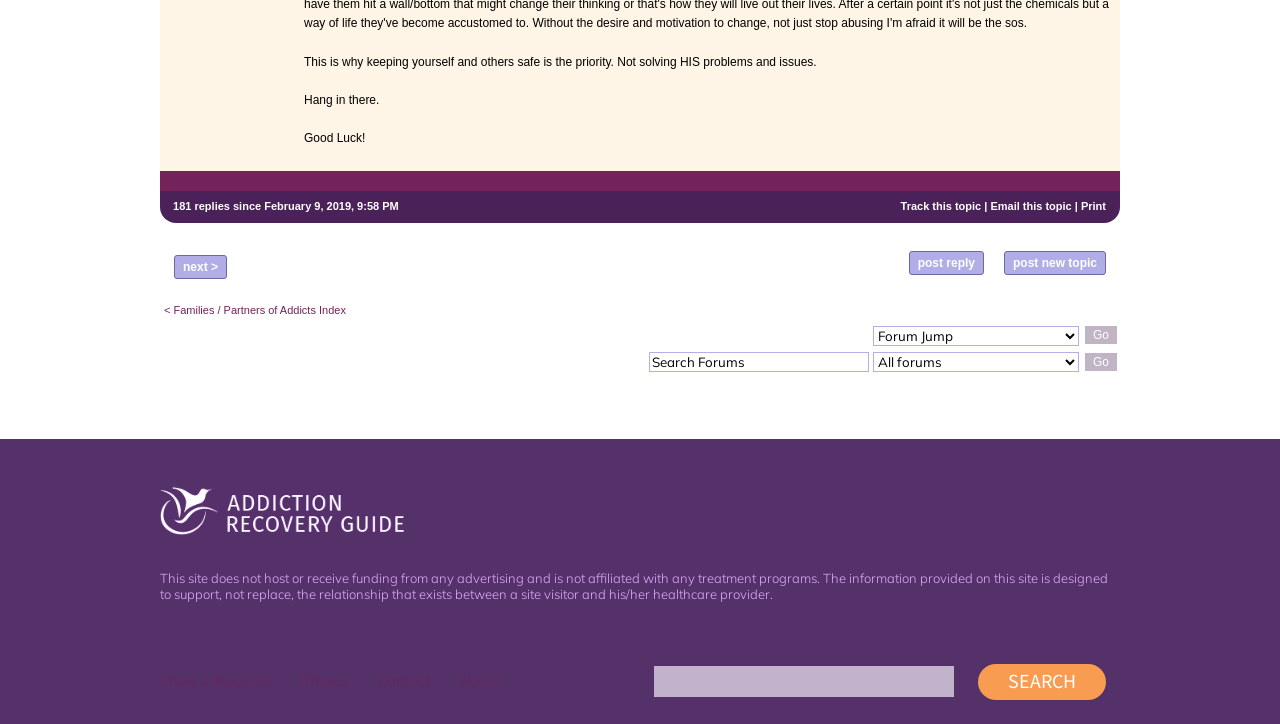Please provide the bounding box coordinates for the element that needs to be clicked to perform the following instruction: "Go to next page". The coordinates should be given as four float numbers between 0 and 1, i.e., [left, top, right, bottom].

[0.136, 0.352, 0.177, 0.385]